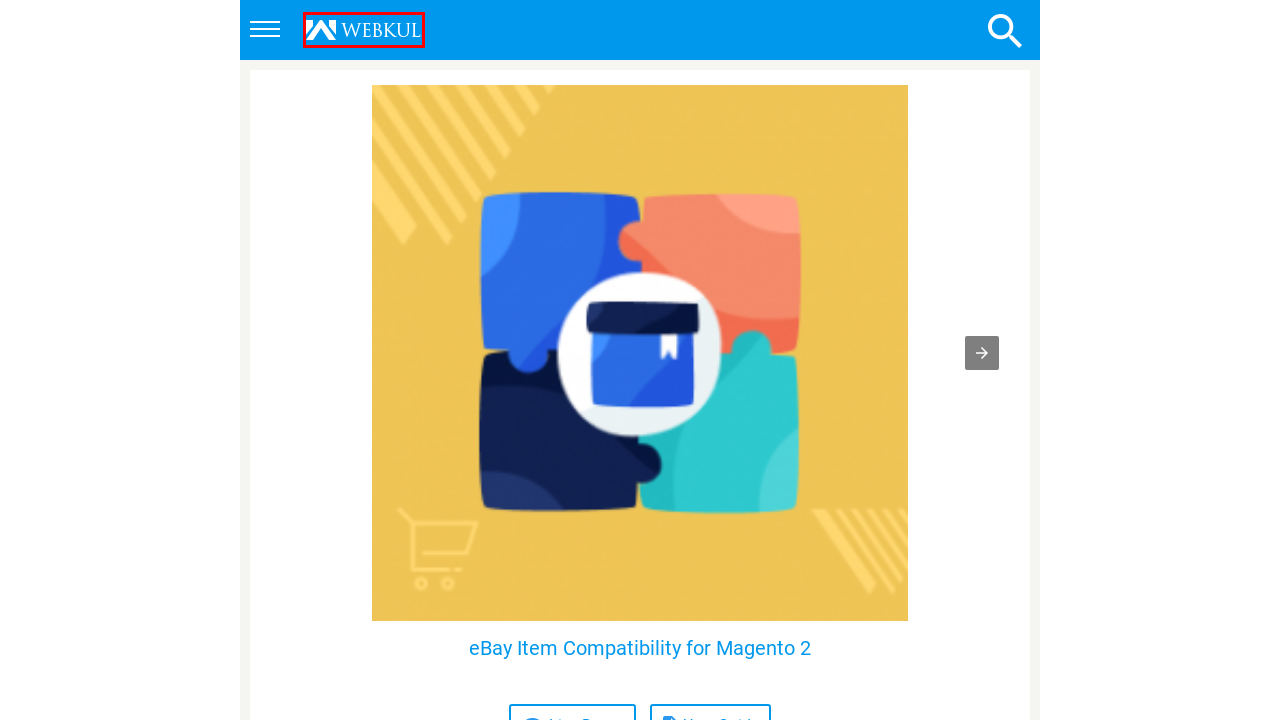Look at the screenshot of a webpage, where a red bounding box highlights an element. Select the best description that matches the new webpage after clicking the highlighted element. Here are the candidates:
A. Magento 2 eBay Integration | eBay to Magento 2 Connector - WebKul
B. Magento 2 eBay Item Compatibility | Import eBay Parts Compatible Listings - WebKul
C. Top 650+ Magento 2 Extensions | Mobile Apps & Plugins - WebKul
D. Premium Magento 2 Prestashop Odoo Akeneo Shopware Extensions - WebKul
E. Magento 2 Product 360 View | Image Spin Module - WebKul
F. Magento 2 HelpDesk Extension | Support Ticket Module - WebKul
G. HelpDesk Webkul Software Pvt Ltd
H. eBay Item Compatibility | Listing Compatible Parts

D